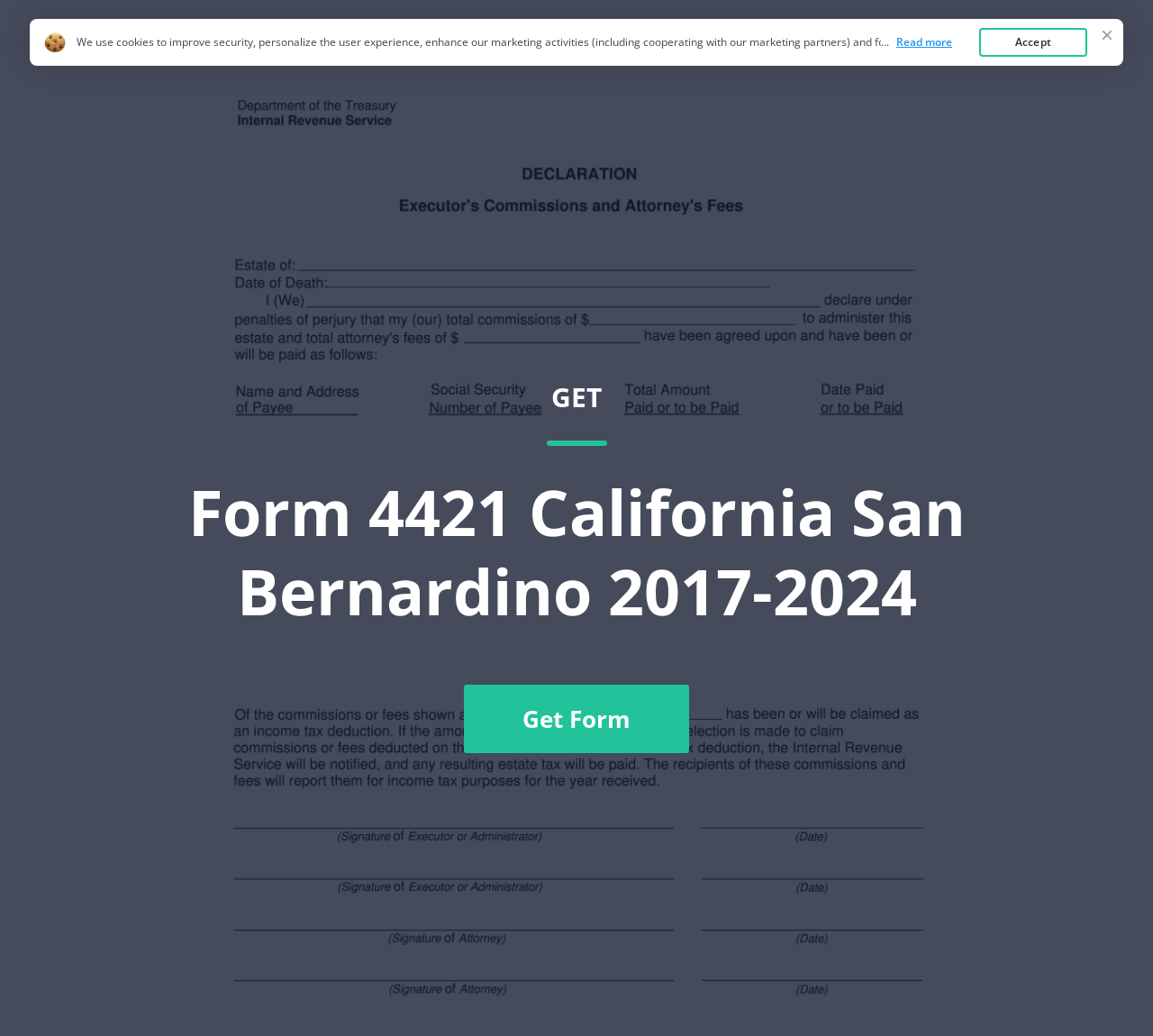Find the bounding box coordinates of the UI element according to this description: "Get Form".

[0.402, 0.661, 0.598, 0.727]